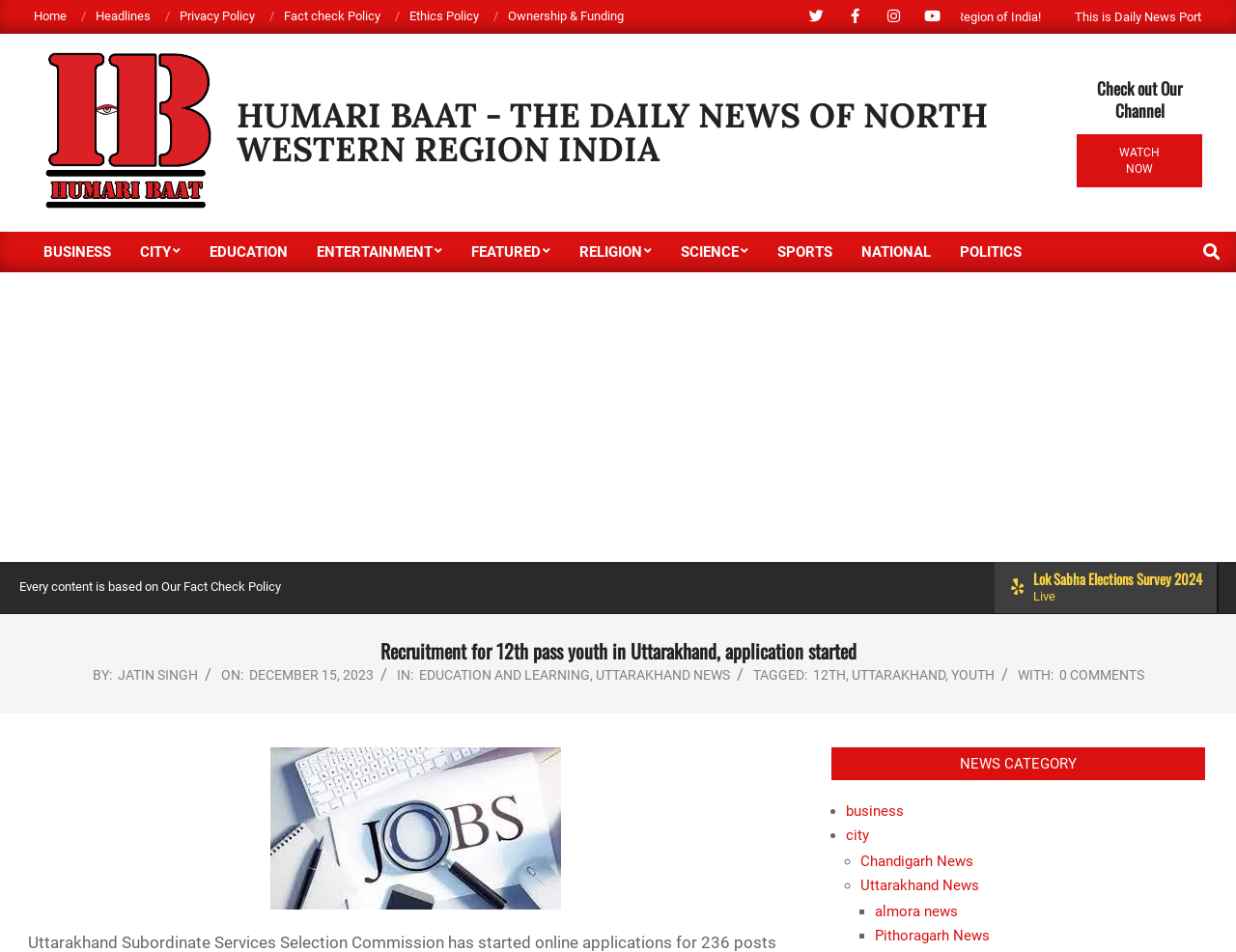Show me the bounding box coordinates of the clickable region to achieve the task as per the instruction: "Check the 'HOME OWNERSHIP' link".

None